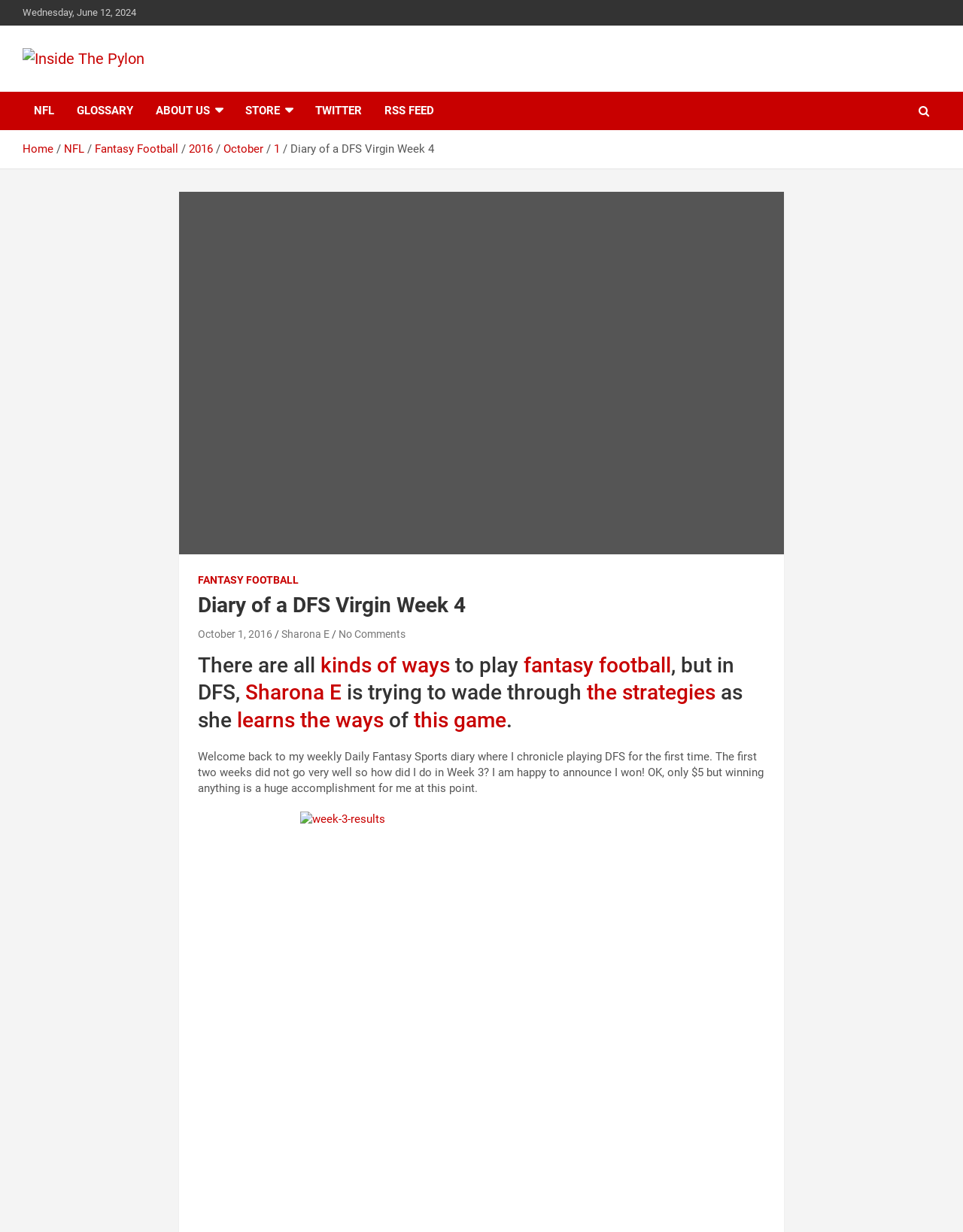Can you find and provide the title of the webpage?

Diary of a DFS Virgin Week 4